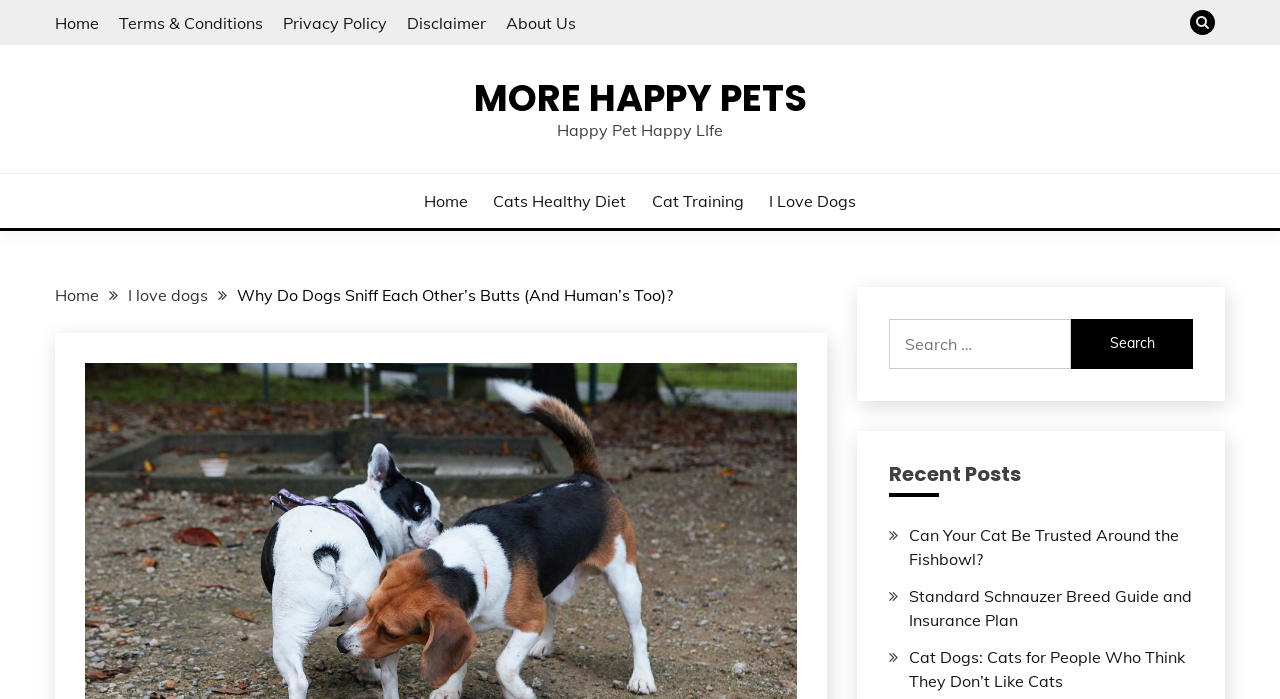How many categories are listed in the middle section of the webpage?
Look at the screenshot and respond with one word or a short phrase.

4